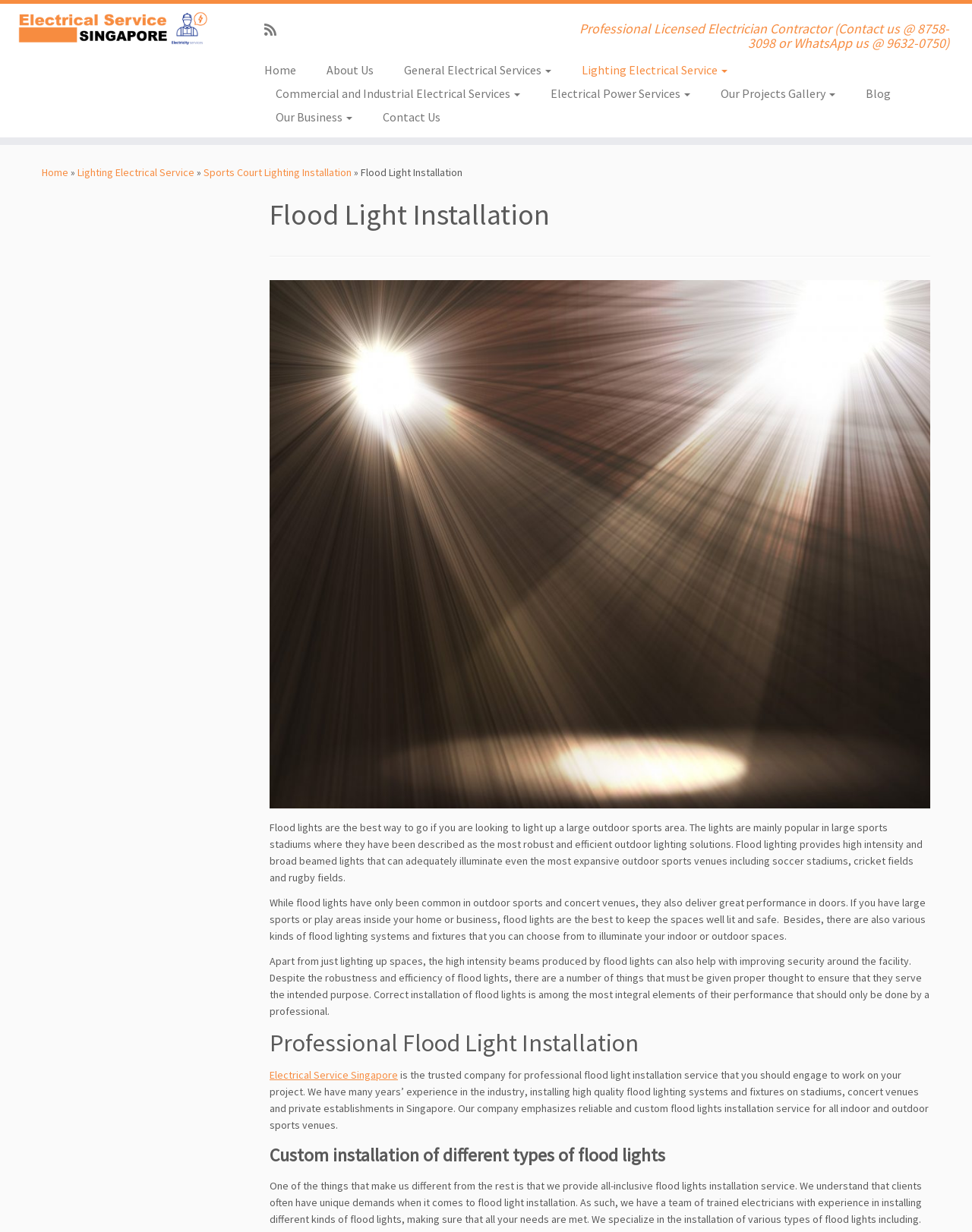Please find the bounding box coordinates for the clickable element needed to perform this instruction: "Get in touch with us for flood light installation".

[0.277, 0.867, 0.409, 0.878]